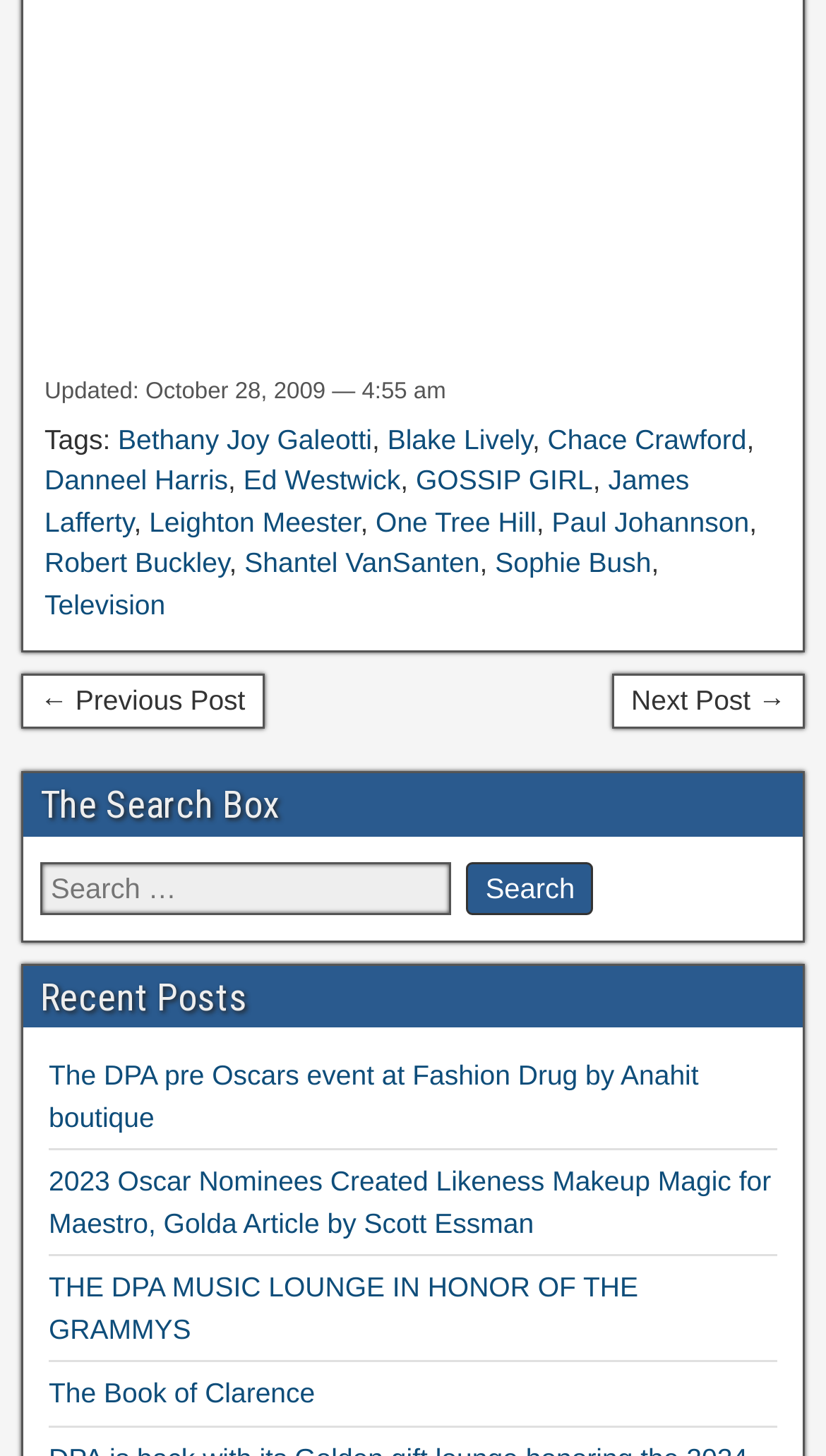How many links are there in the footer section?
Based on the screenshot, respond with a single word or phrase.

11